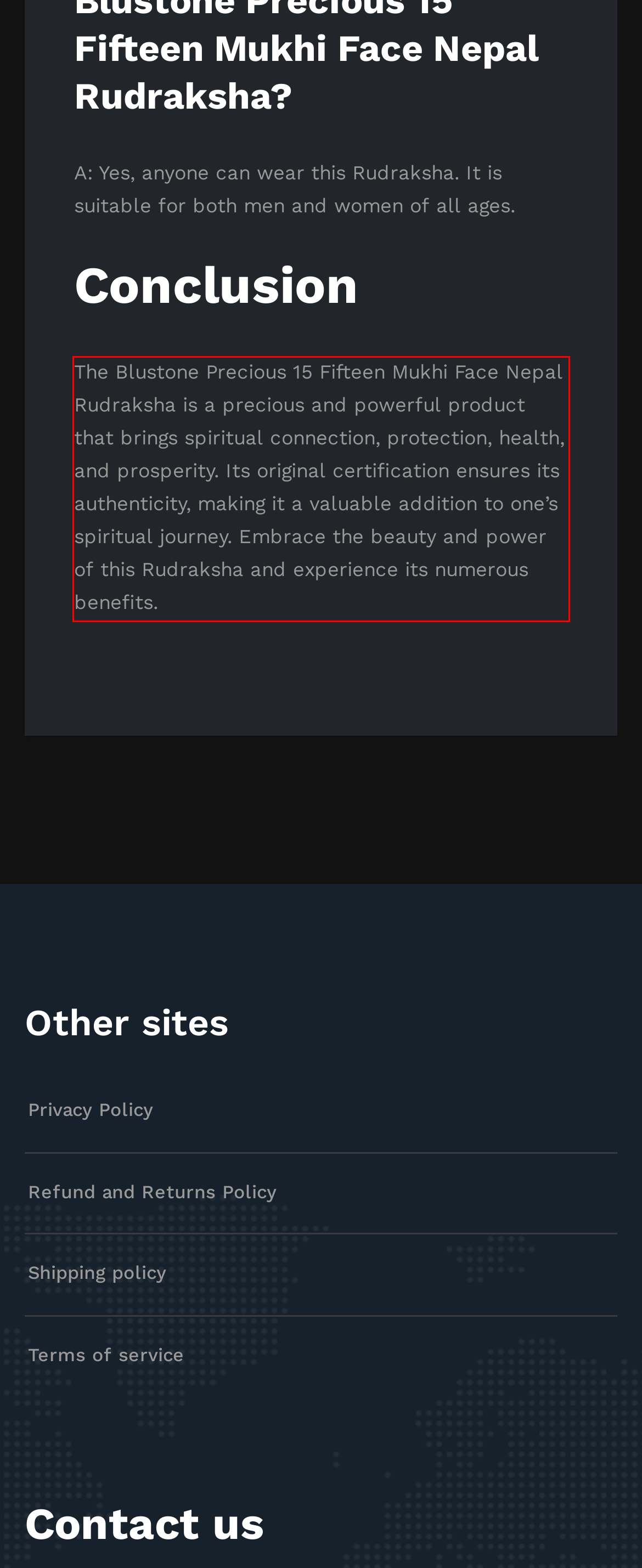Using OCR, extract the text content found within the red bounding box in the given webpage screenshot.

The Blustone Precious 15 Fifteen Mukhi Face Nepal Rudraksha is a precious and powerful product that brings spiritual connection, protection, health, and prosperity. Its original certification ensures its authenticity, making it a valuable addition to one’s spiritual journey. Embrace the beauty and power of this Rudraksha and experience its numerous benefits.